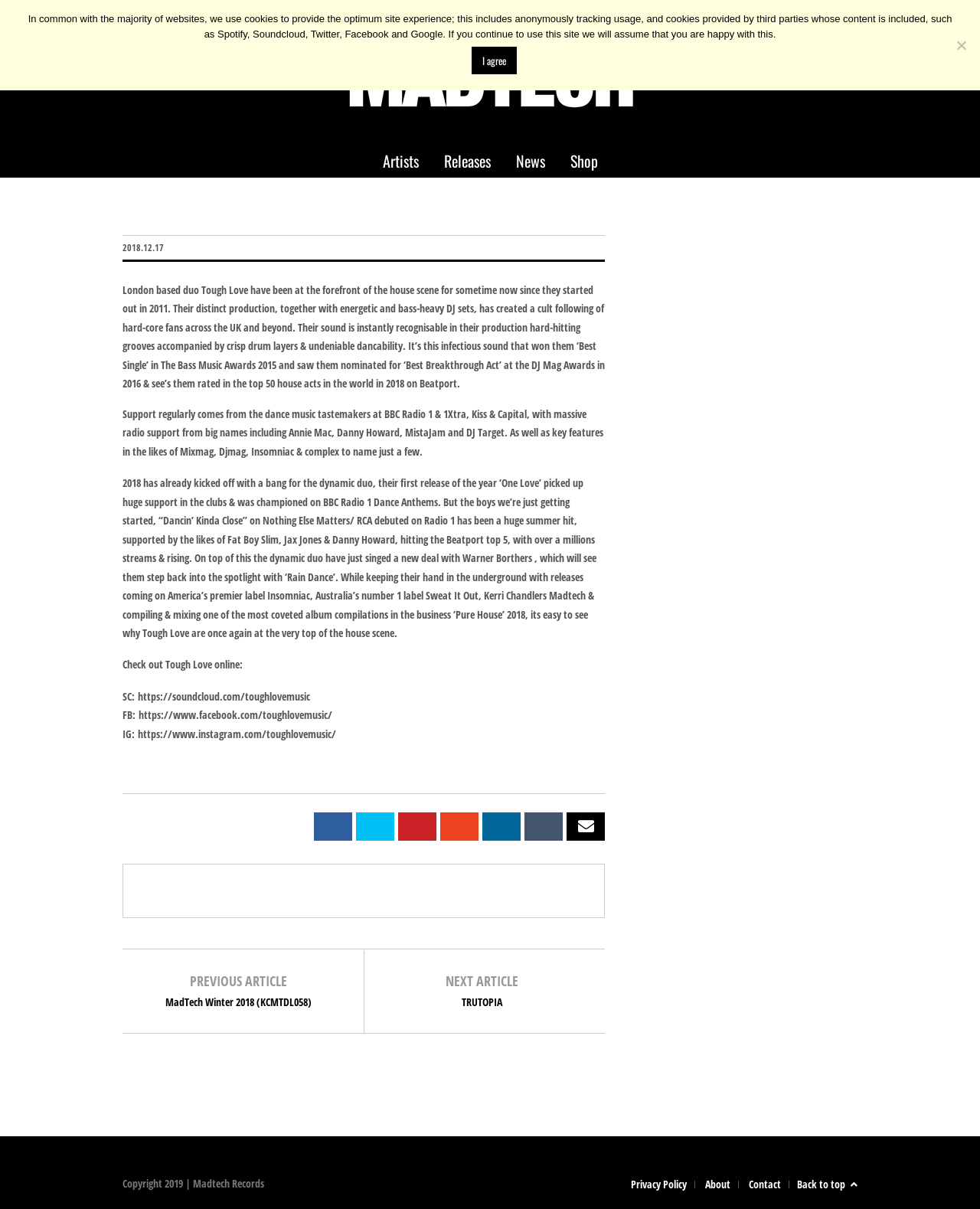Please identify the coordinates of the bounding box for the clickable region that will accomplish this instruction: "Go to previous article".

[0.169, 0.823, 0.318, 0.835]